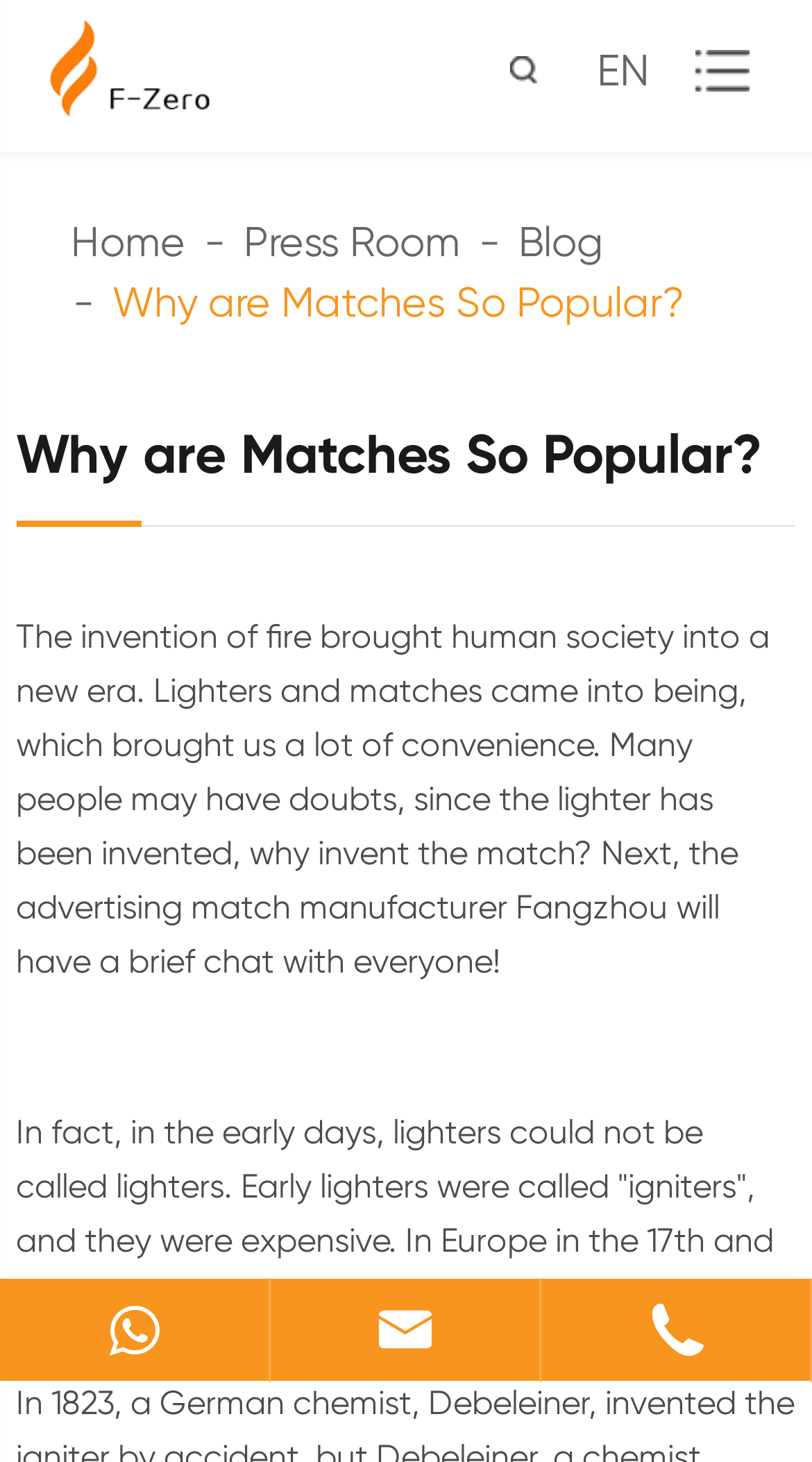Provide a thorough and detailed response to the question by examining the image: 
How many social media links are at the bottom of the webpage?

I found the answer by looking at the bottom of the webpage, where there are three link elements with icons, which are likely social media links.